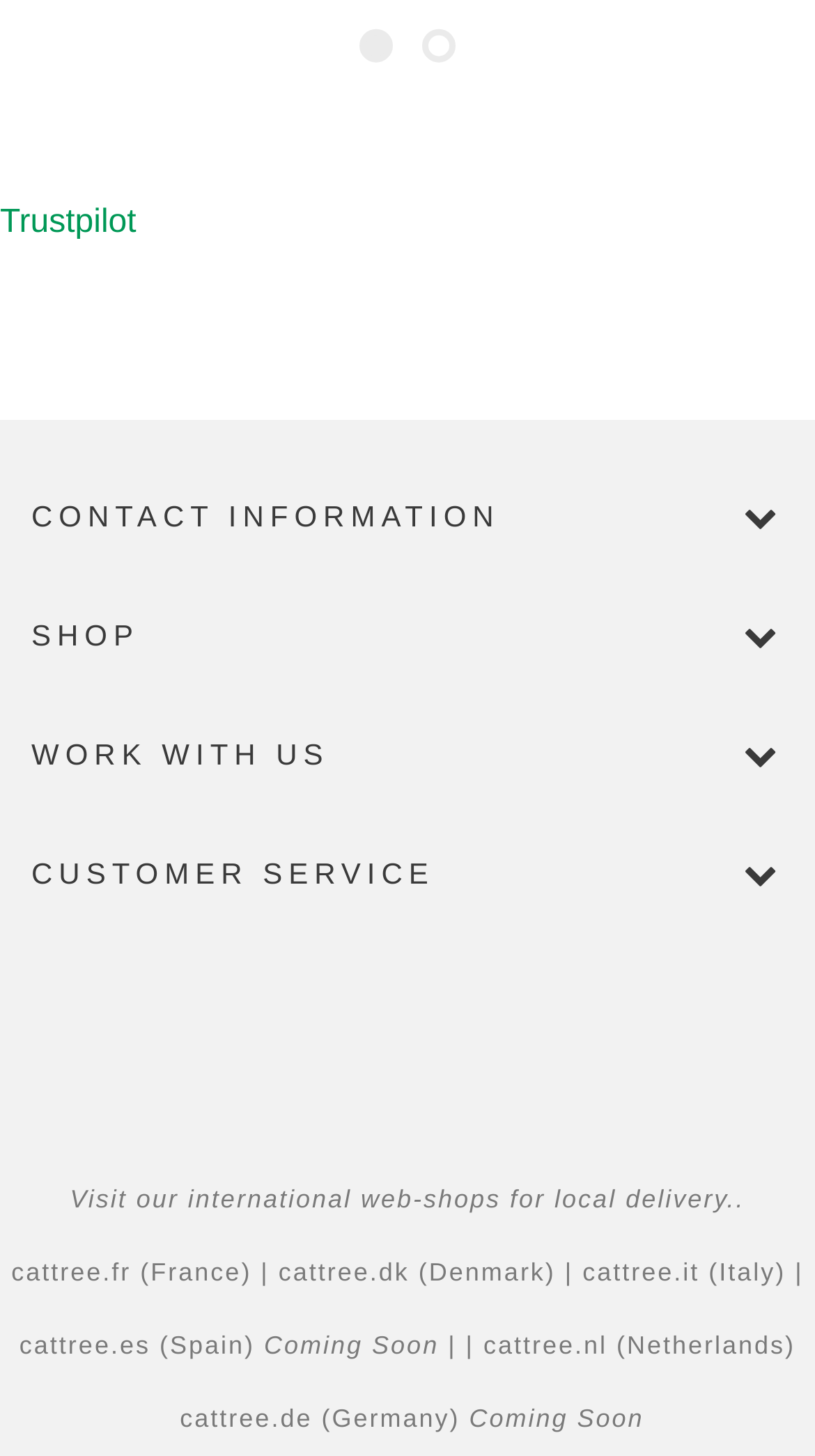Respond concisely with one word or phrase to the following query:
What is the first link on the top?

Trustpilot